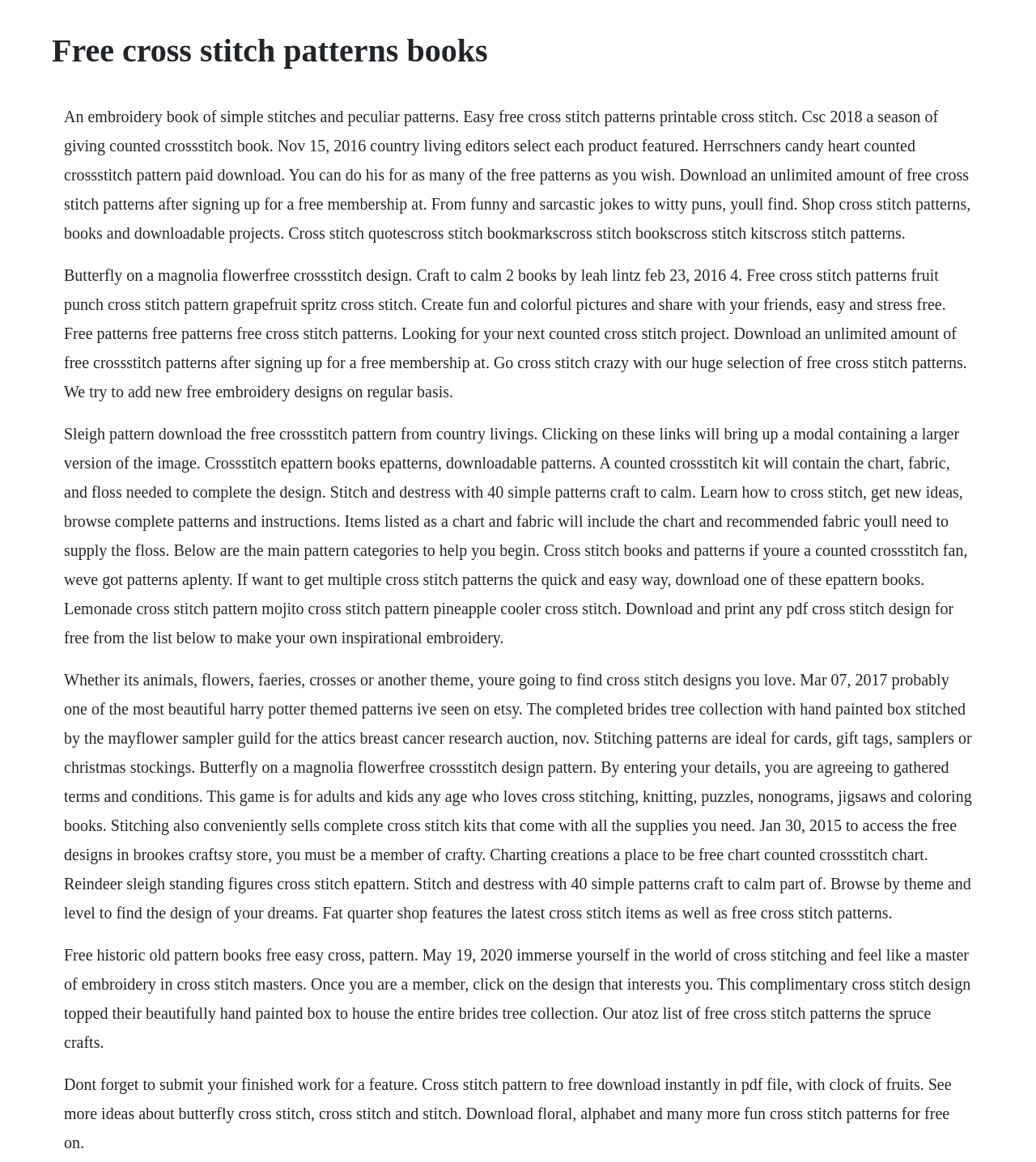What type of items can be found in a counted cross stitch kit? From the image, respond with a single word or brief phrase.

Chart, fabric, and floss